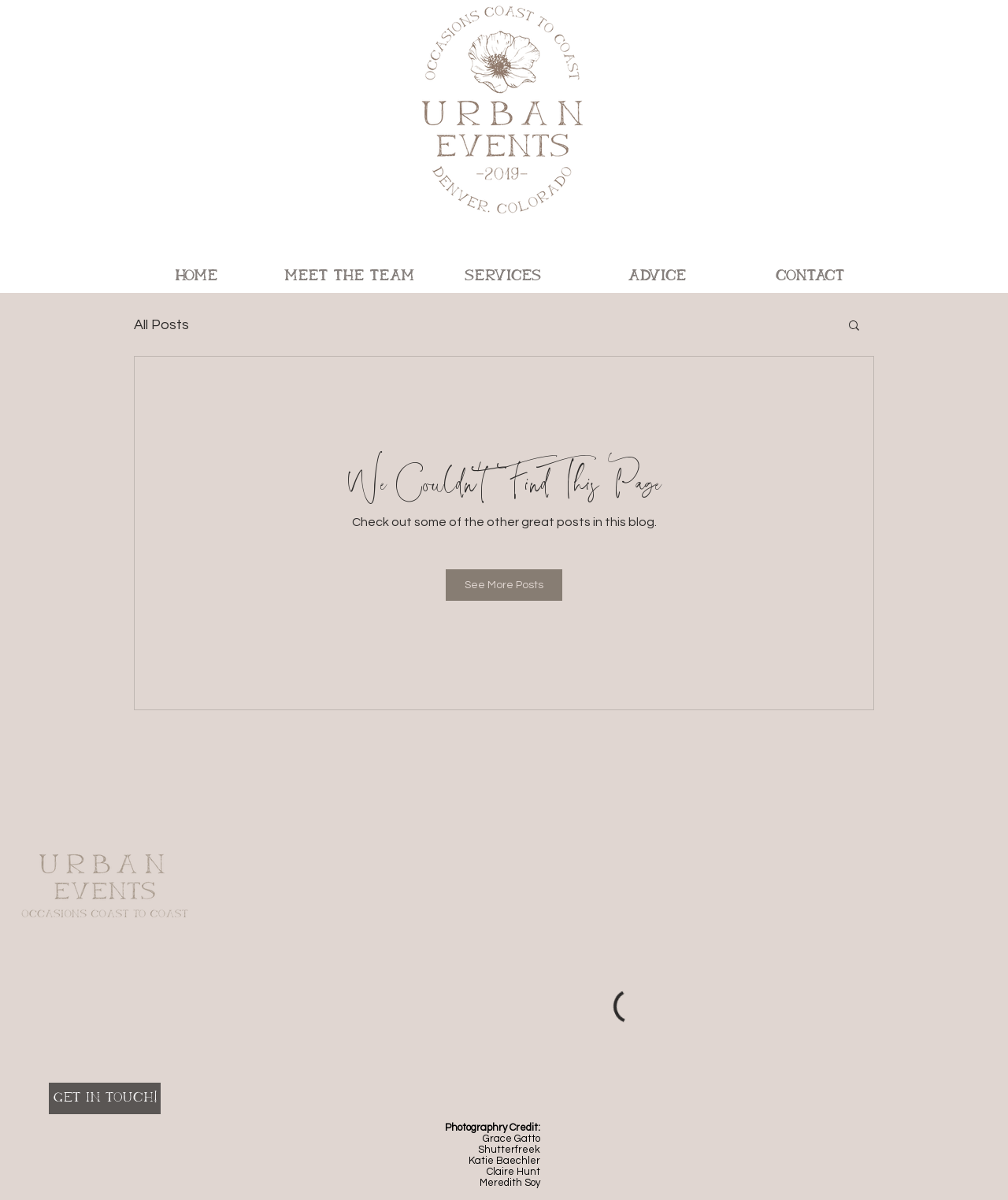Pinpoint the bounding box coordinates of the clickable area needed to execute the instruction: "Check out 'See More Posts'". The coordinates should be specified as four float numbers between 0 and 1, i.e., [left, top, right, bottom].

[0.442, 0.474, 0.558, 0.501]